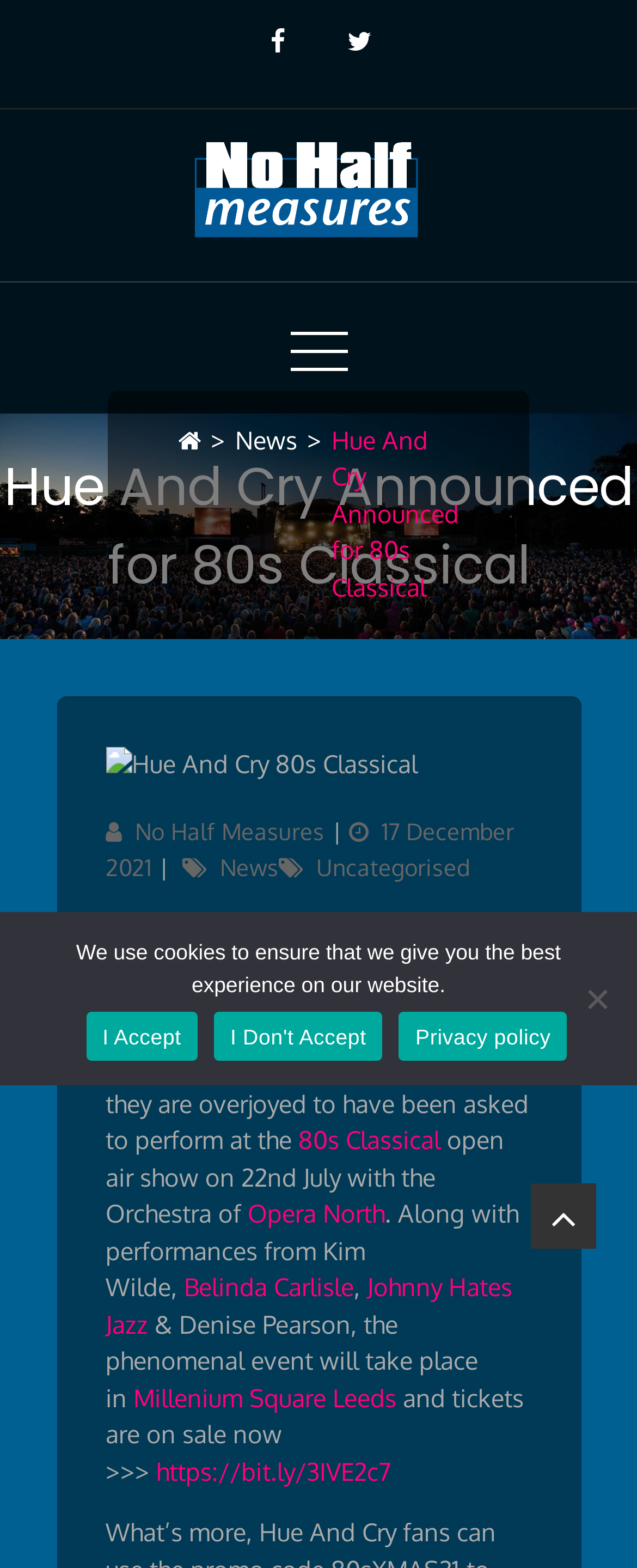Please provide a comprehensive answer to the question below using the information from the image: What is the name of the orchestra performing at the open air show?

The question asks for the name of the orchestra performing at the open air show. By reading the text on the webpage, we can find the sentence 'open air show on 22nd July with the Orchestra of Opera North', which indicates that the orchestra performing at the open air show is the Orchestra of Opera North.